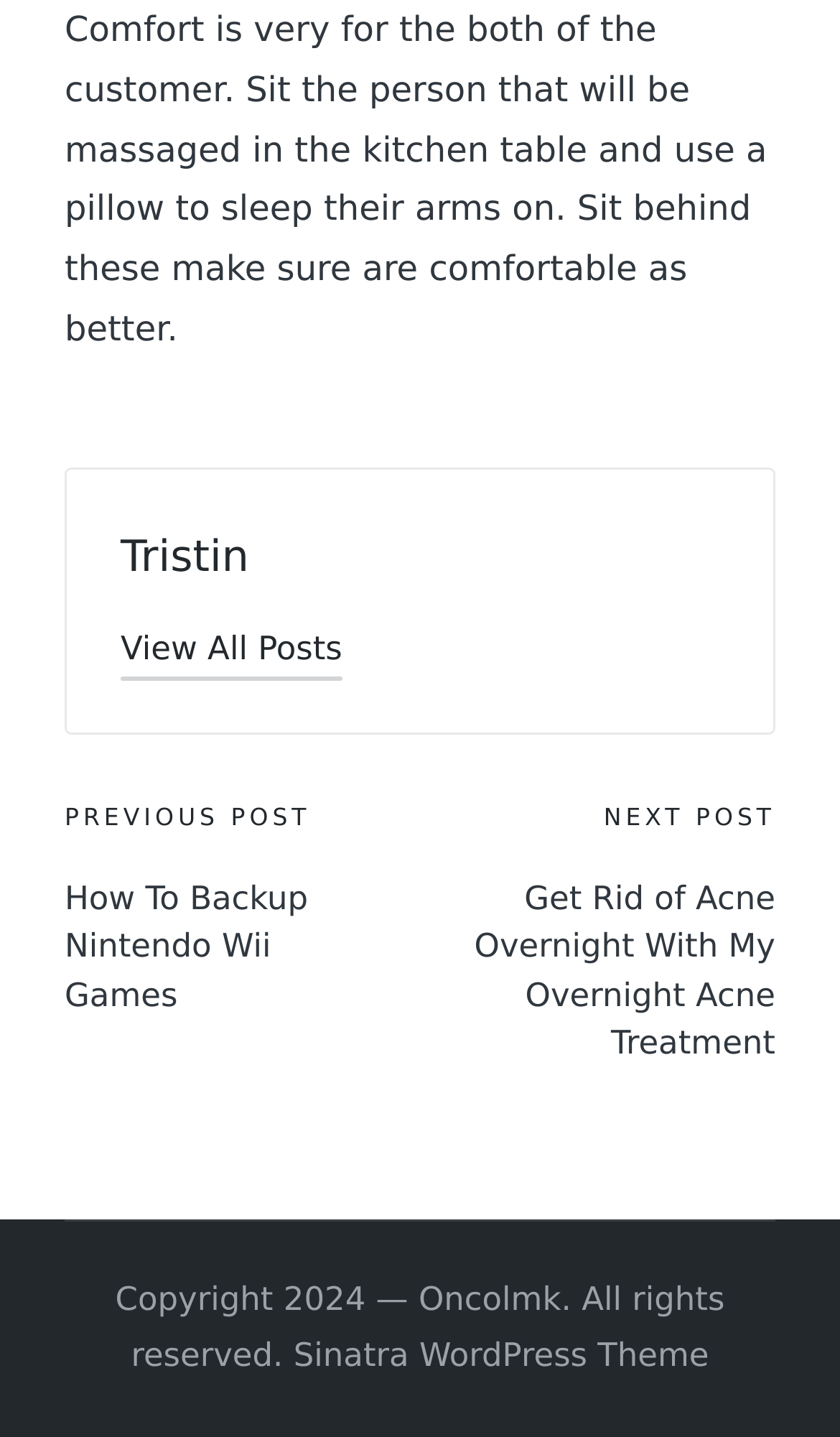Identify and provide the bounding box coordinates of the UI element described: "Sinatra WordPress Theme". The coordinates should be formatted as [left, top, right, bottom], with each number being a float between 0 and 1.

[0.349, 0.924, 0.844, 0.963]